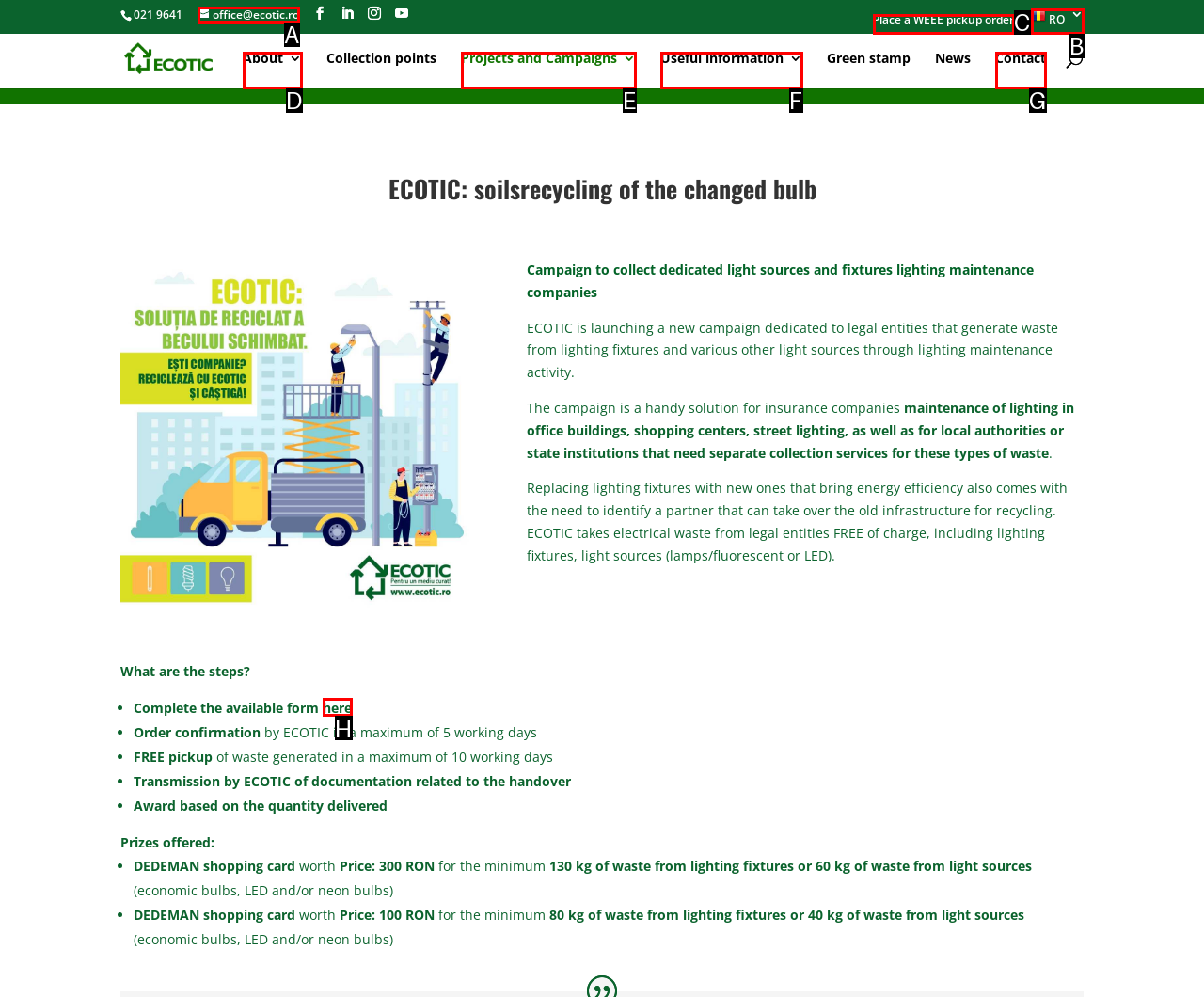Given the description: Place a WEEE pickup order, identify the corresponding option. Answer with the letter of the appropriate option directly.

C